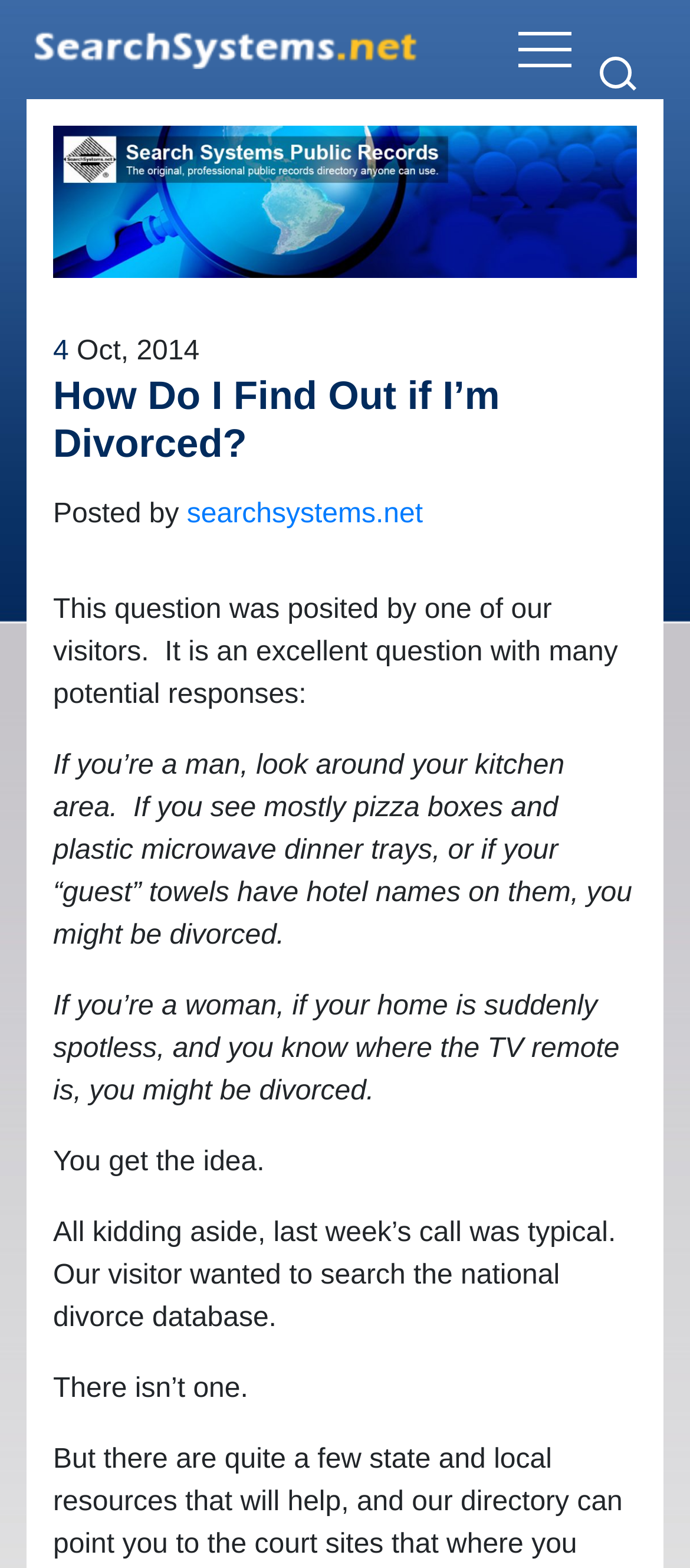What is the main topic of the blog post?
Based on the image, give a concise answer in the form of a single word or short phrase.

Finding out if you're divorced